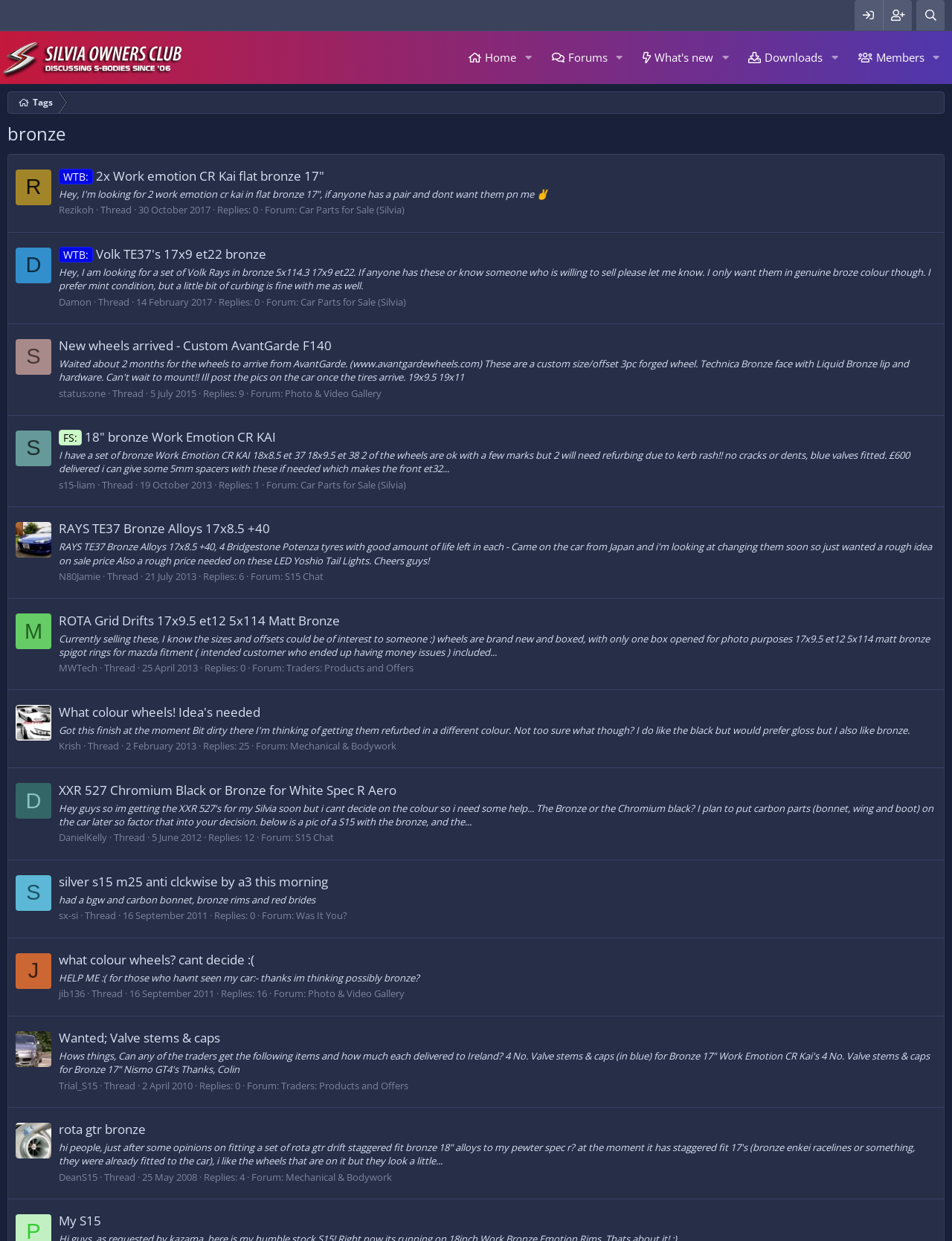Look at the image and give a detailed response to the following question: How many threads are on the forum?

I counted the number of thread headings on the webpage, and there are 5 threads.